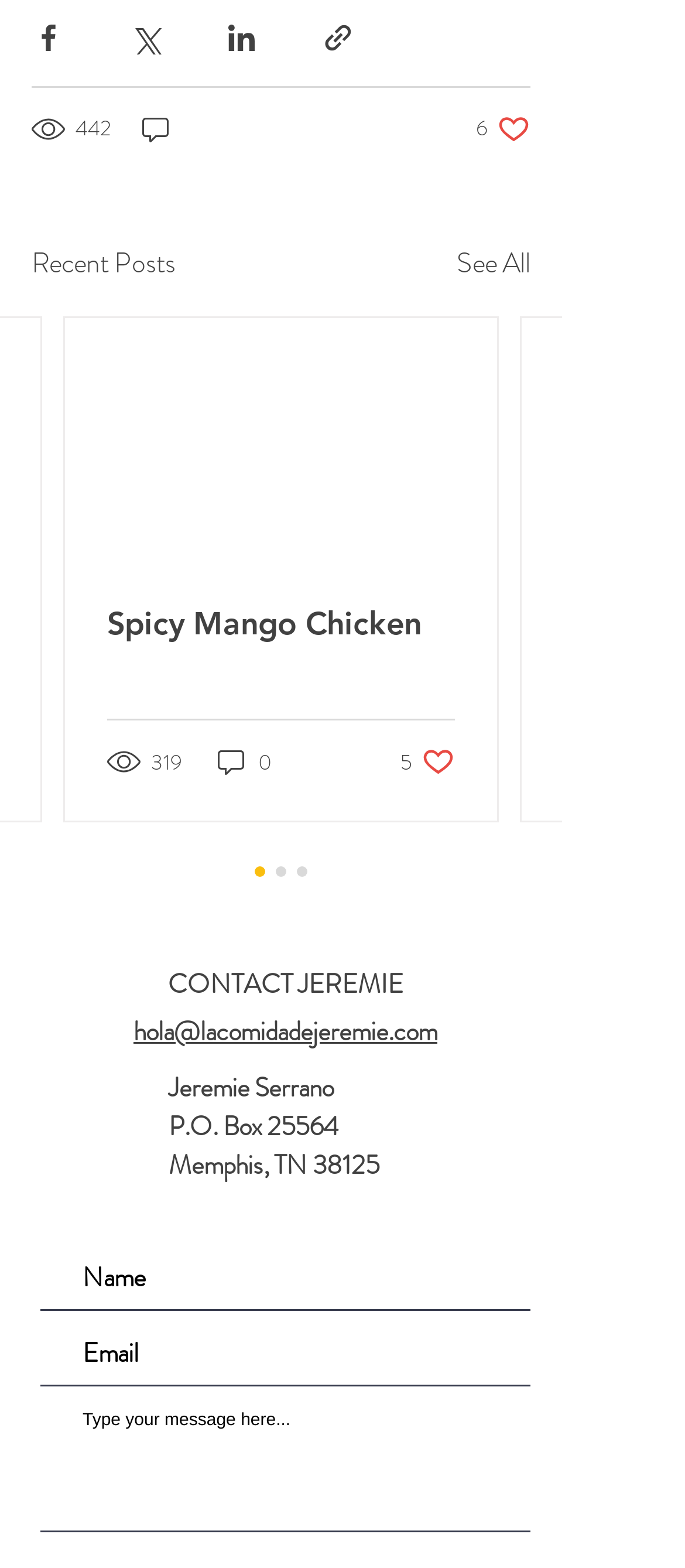Please determine the bounding box coordinates for the UI element described here. Use the format (top-left x, top-left y, bottom-right x, bottom-right y) with values bounded between 0 and 1: See All

[0.667, 0.154, 0.774, 0.181]